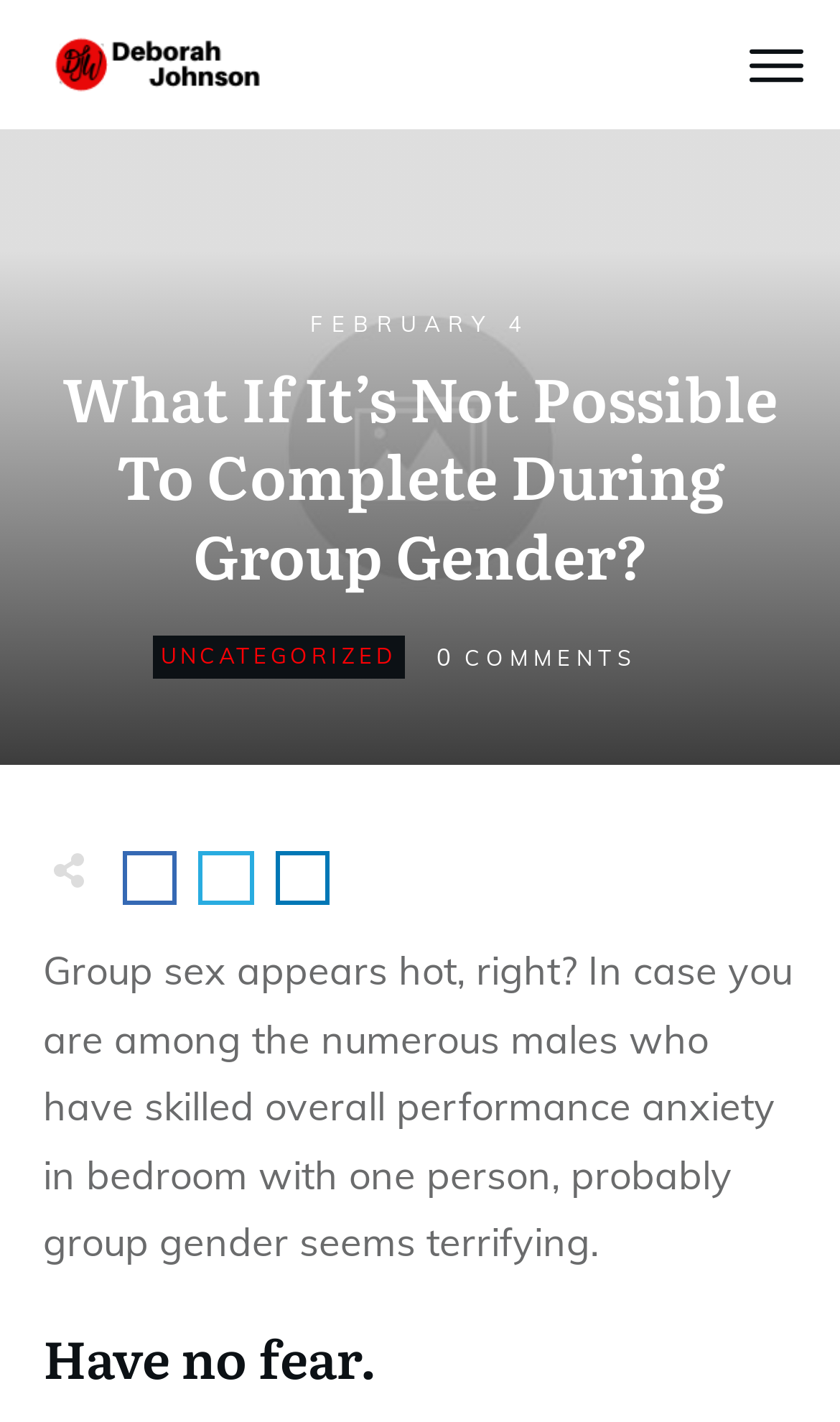Give a succinct answer to this question in a single word or phrase: 
What is the topic of the article?

Group sex and performance anxiety